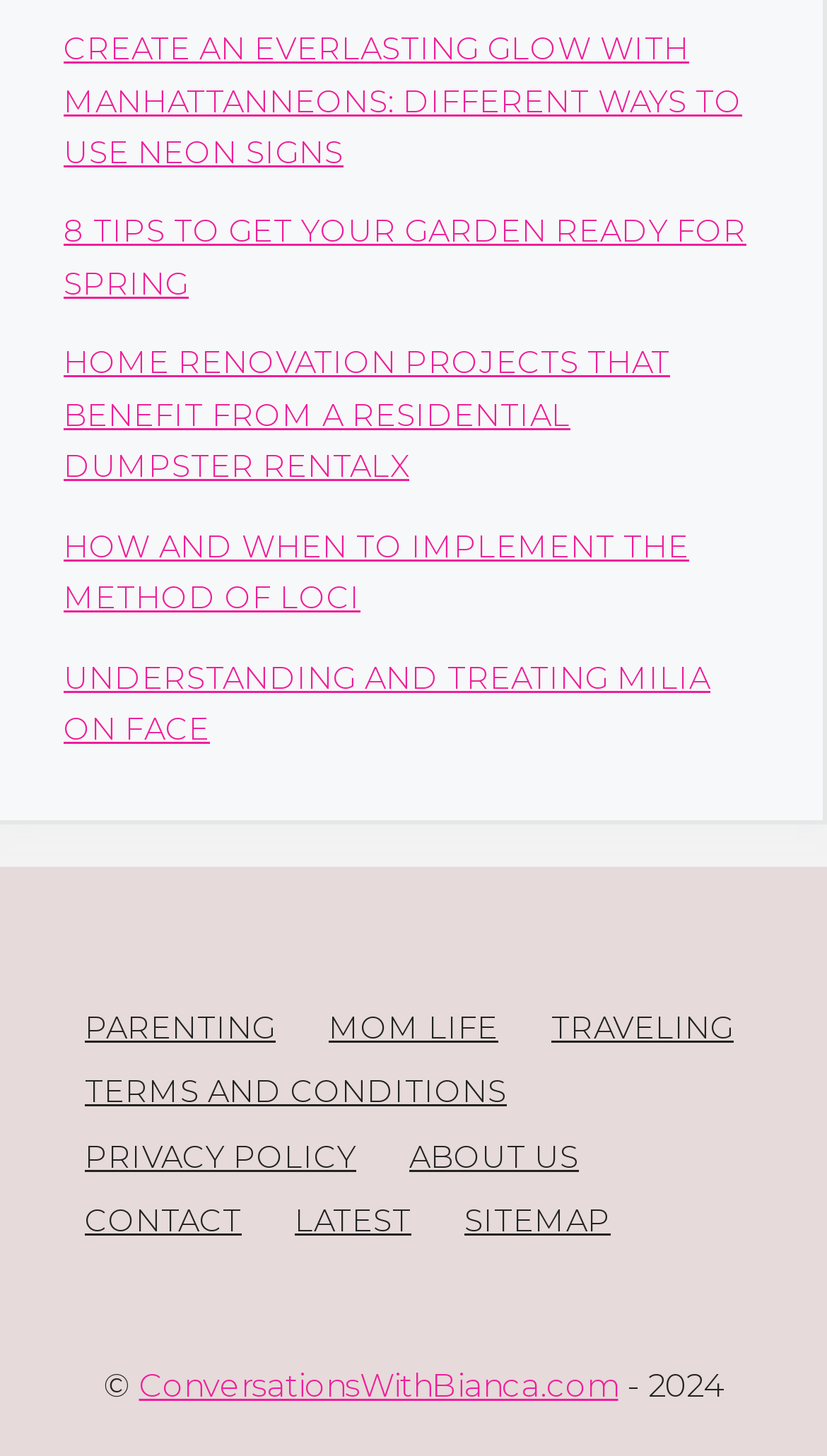Locate the bounding box of the UI element described in the following text: "Parenting".

[0.103, 0.692, 0.333, 0.719]